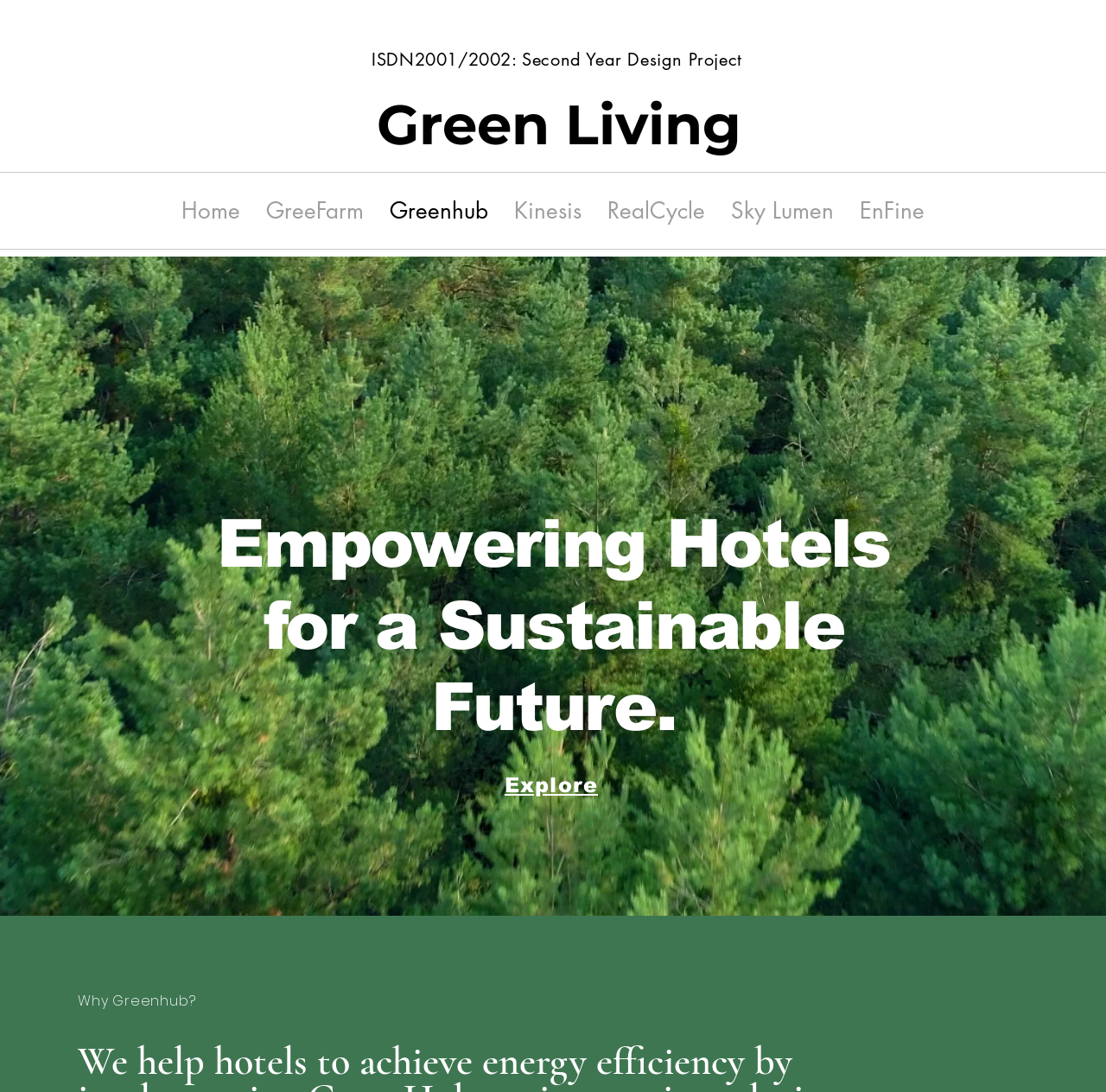What is the purpose of the 'Explore' button?
Answer the question with as much detail as you can, using the image as a reference.

The 'Explore' button is located below the heading 'Empowering Hotels for a Sustainable Future.', which suggests that the purpose of the 'Explore' button is to explore more about sustainable future, possibly related to hotels or hospitality industry.